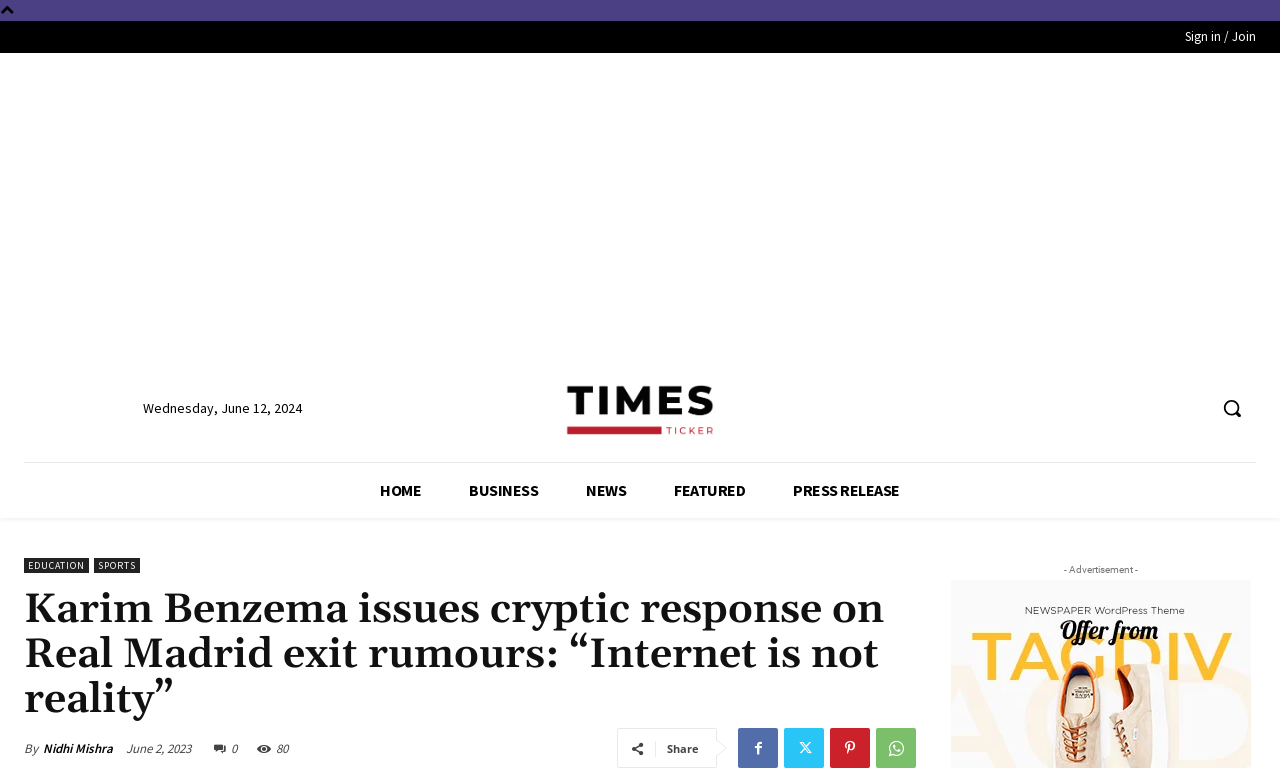What is the category of the article?
Using the screenshot, give a one-word or short phrase answer.

SPORTS